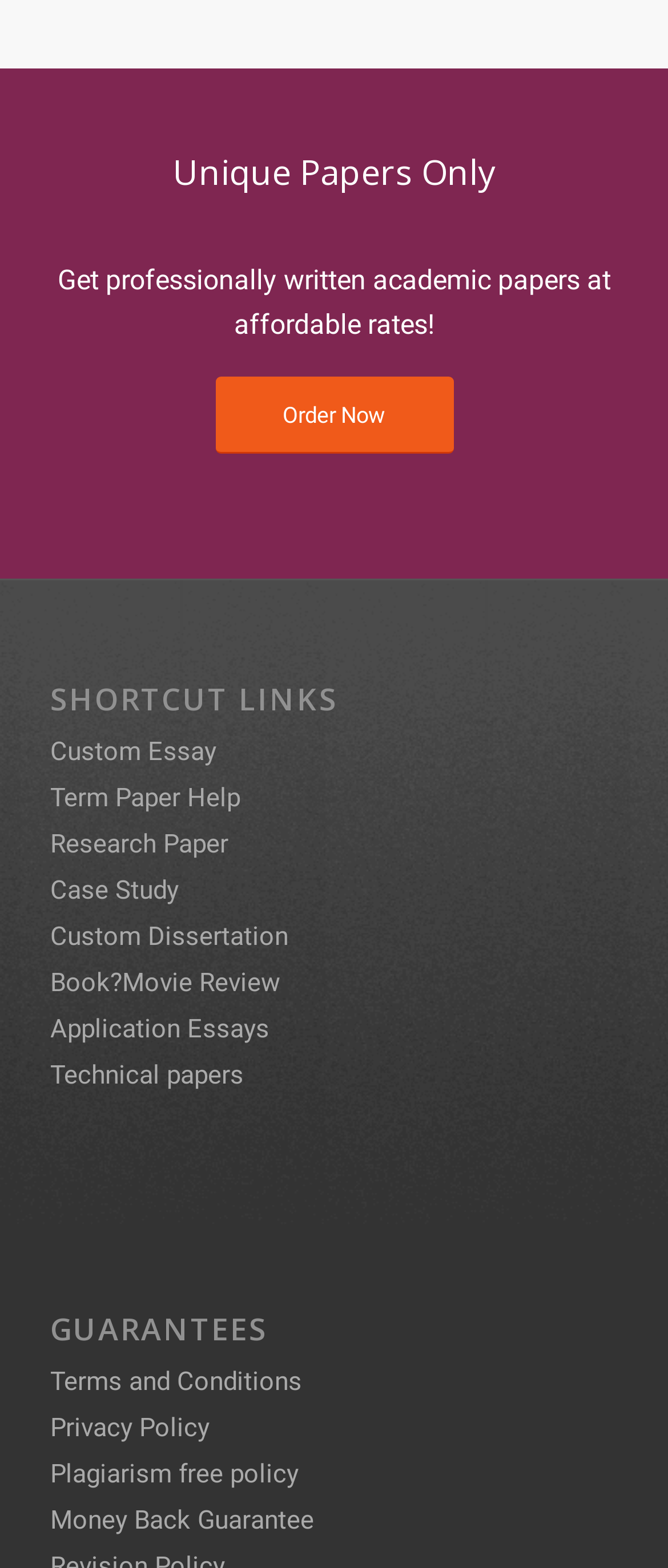What is the call-to-action on the top of the page?
Give a single word or phrase as your answer by examining the image.

Order Now